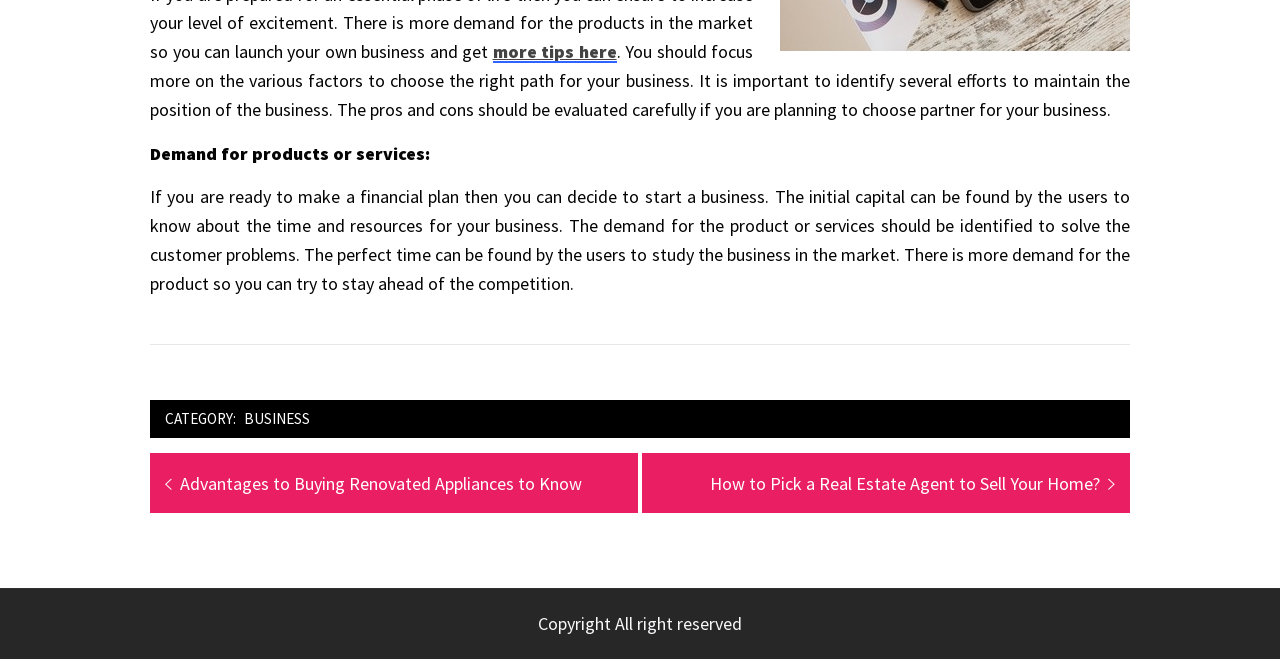Specify the bounding box coordinates (top-left x, top-left y, bottom-right x, bottom-right y) of the UI element in the screenshot that matches this description: more tips here

[0.385, 0.061, 0.482, 0.096]